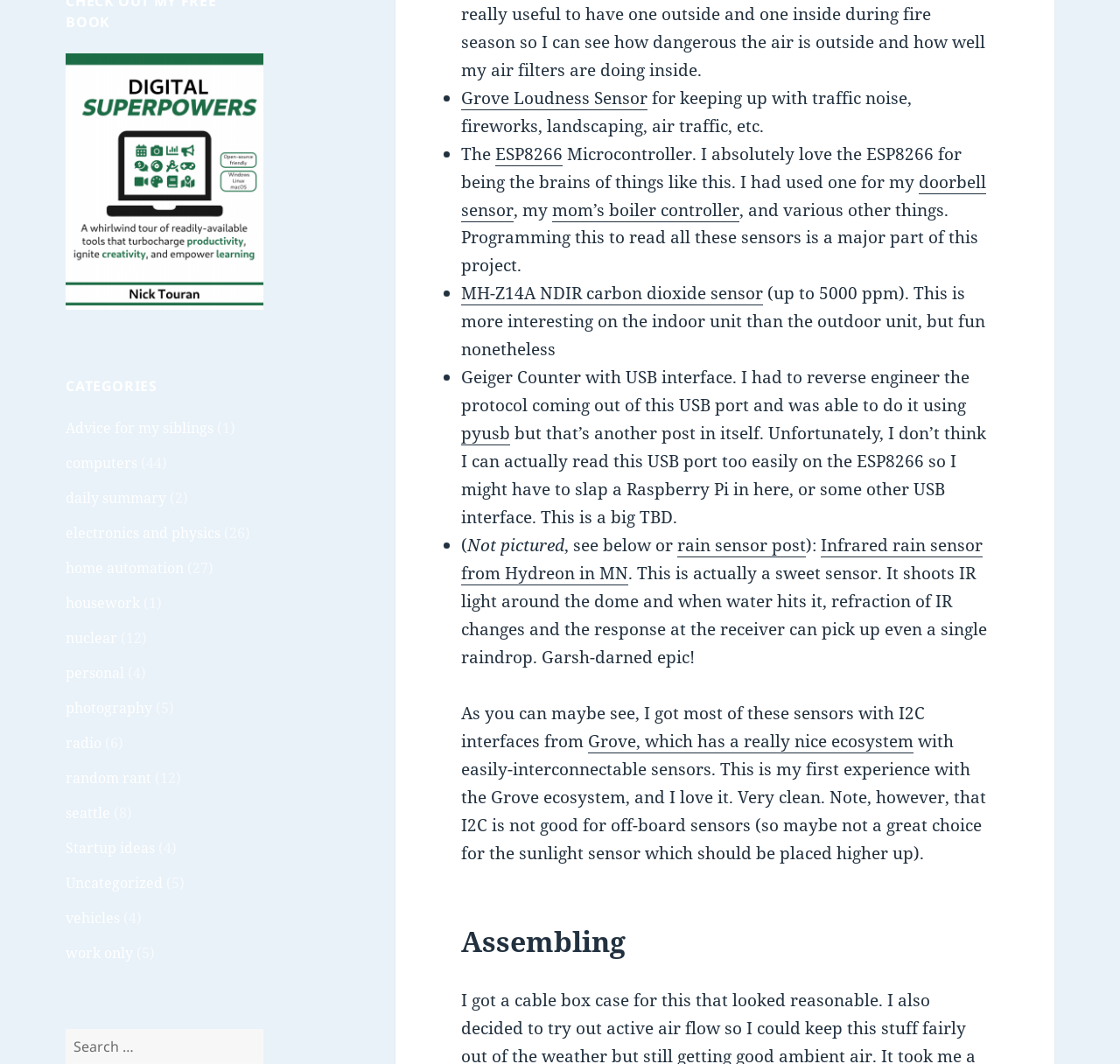What is the advantage of the Grove ecosystem?
Using the image, respond with a single word or phrase.

easily-interconnectable sensors